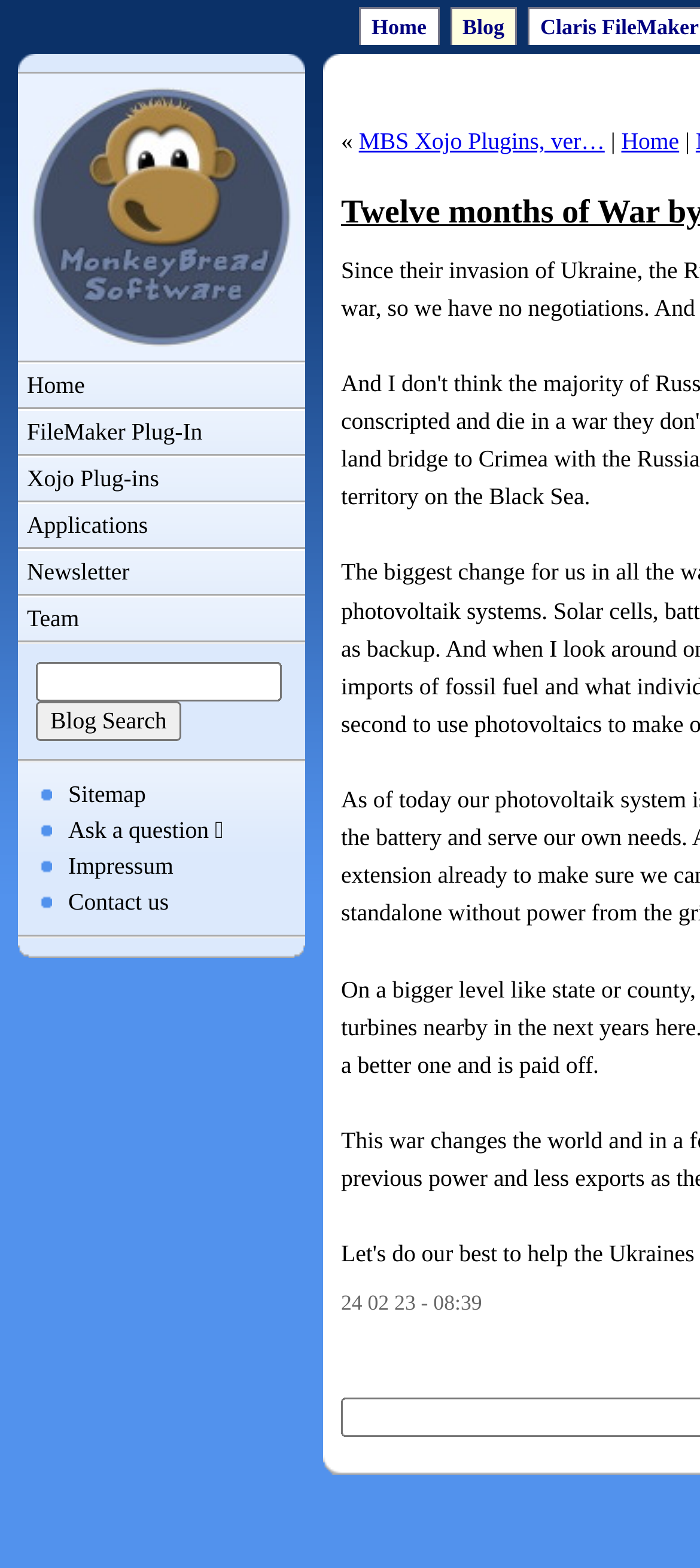Locate the bounding box coordinates of the element that should be clicked to execute the following instruction: "go to home page".

[0.513, 0.005, 0.627, 0.029]